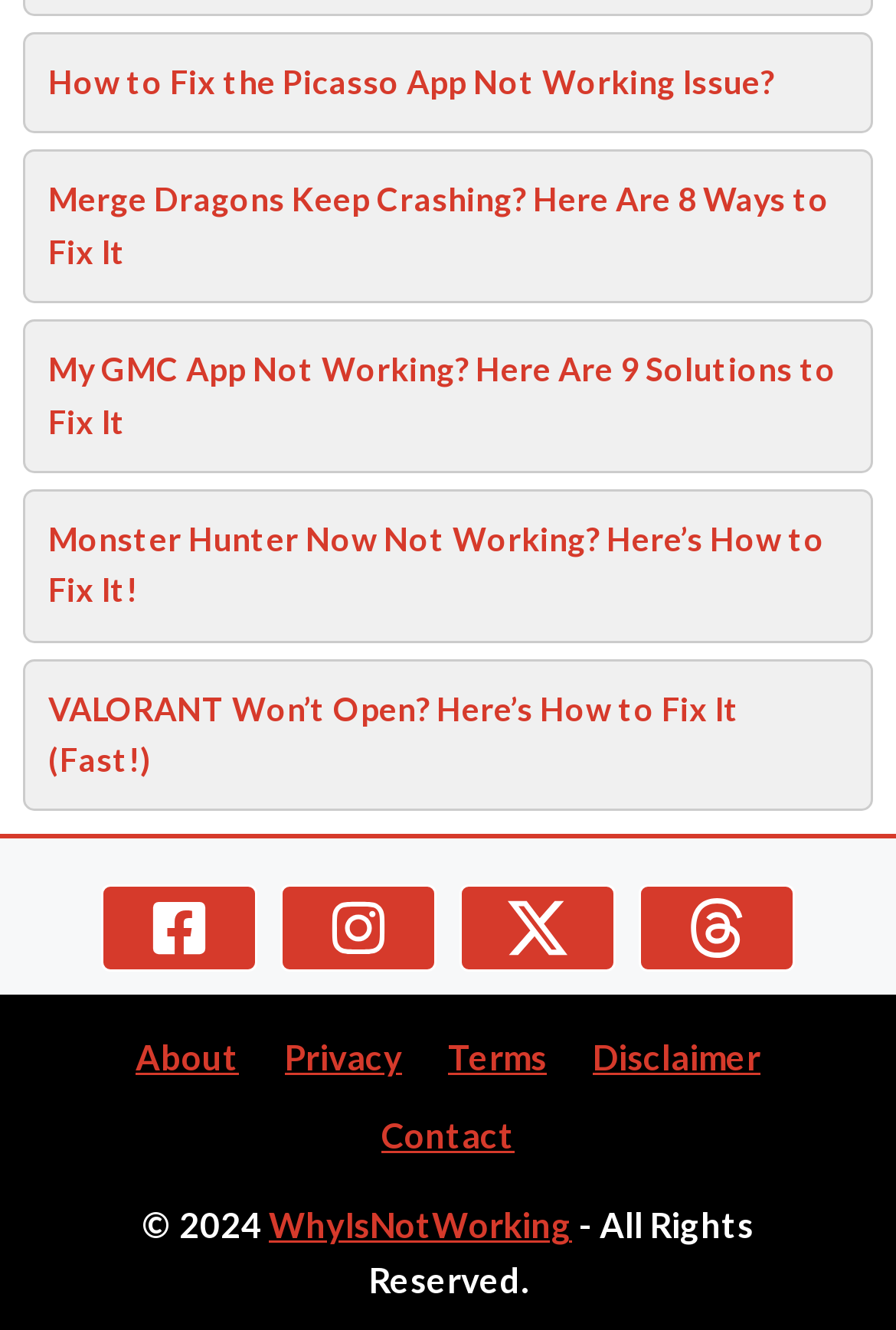Please identify the bounding box coordinates of the area that needs to be clicked to follow this instruction: "Click on the 'How to Fix the Picasso App Not Working Issue?' link".

[0.054, 0.047, 0.864, 0.076]